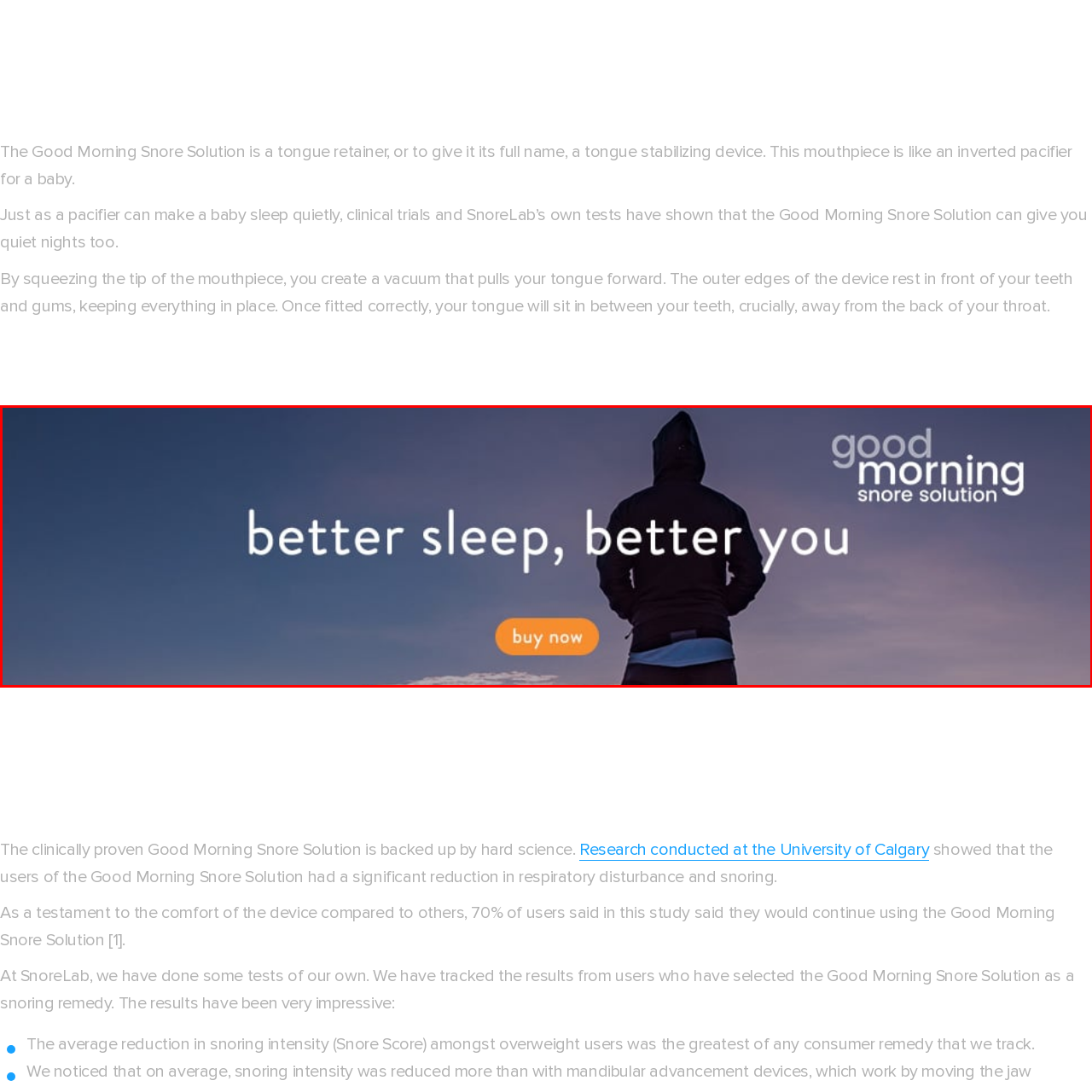What is the purpose of the bright orange button?
Focus on the visual details within the red bounding box and provide an in-depth answer based on your observations.

The bright orange button labeled 'buy now' is prominently displayed in the image, suggesting that it is intended to grab the viewer's attention and encourage them to take action, implying that the product being promoted could lead to improved sleep quality and overall well-being.